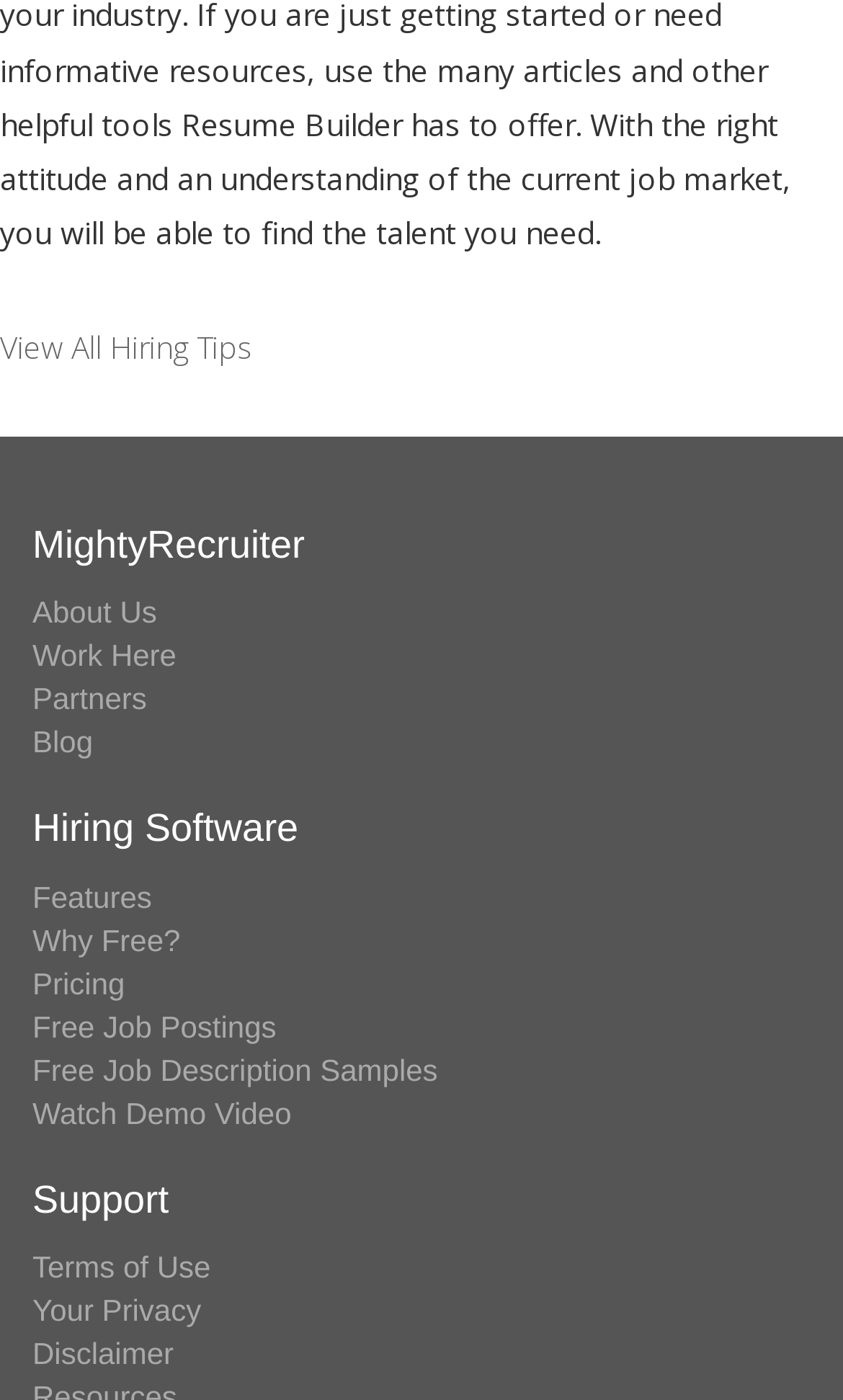Give a succinct answer to this question in a single word or phrase: 
What is the last link available under the 'Support' category?

Disclaimer